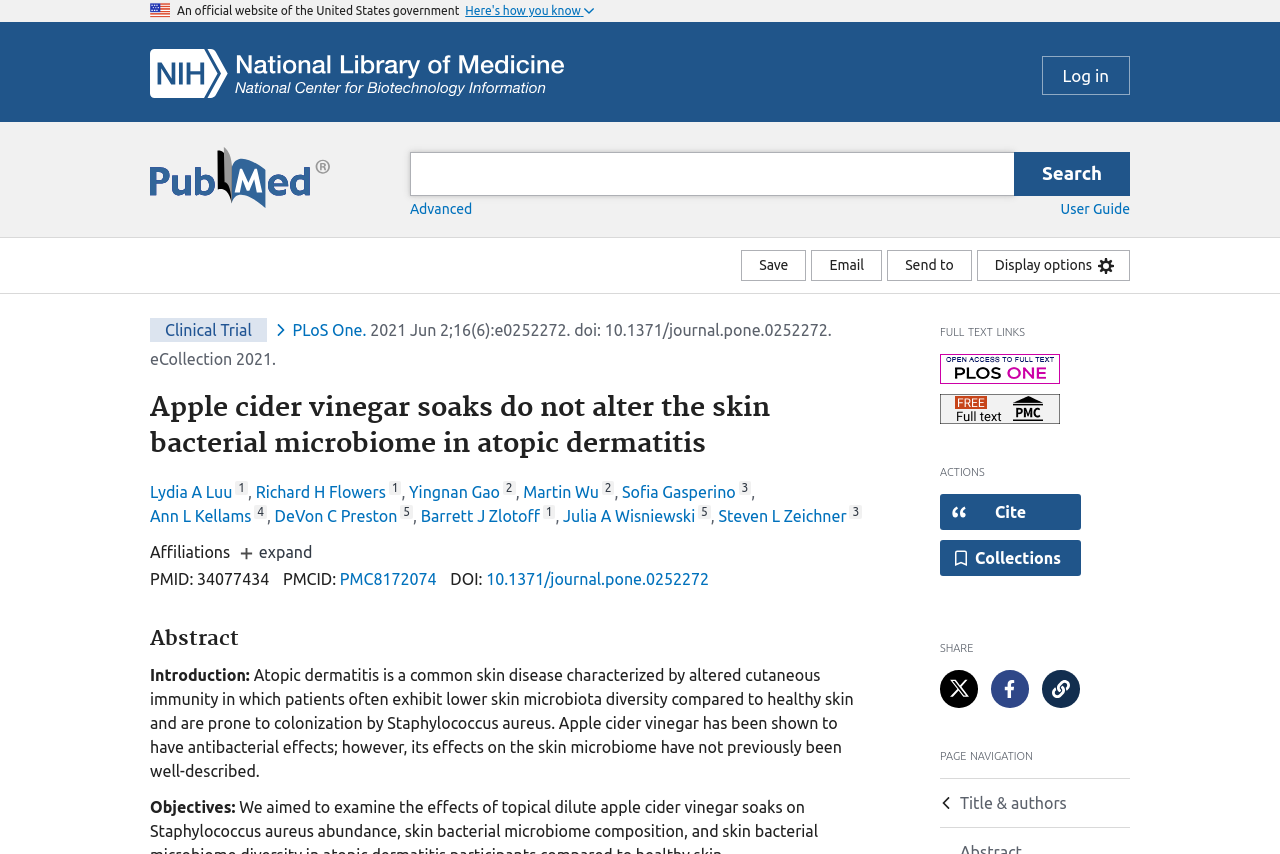What is the title of the article?
Using the information from the image, give a concise answer in one word or a short phrase.

Apple cider vinegar soaks do not alter the skin bacterial microbiome in atopic dermatitis